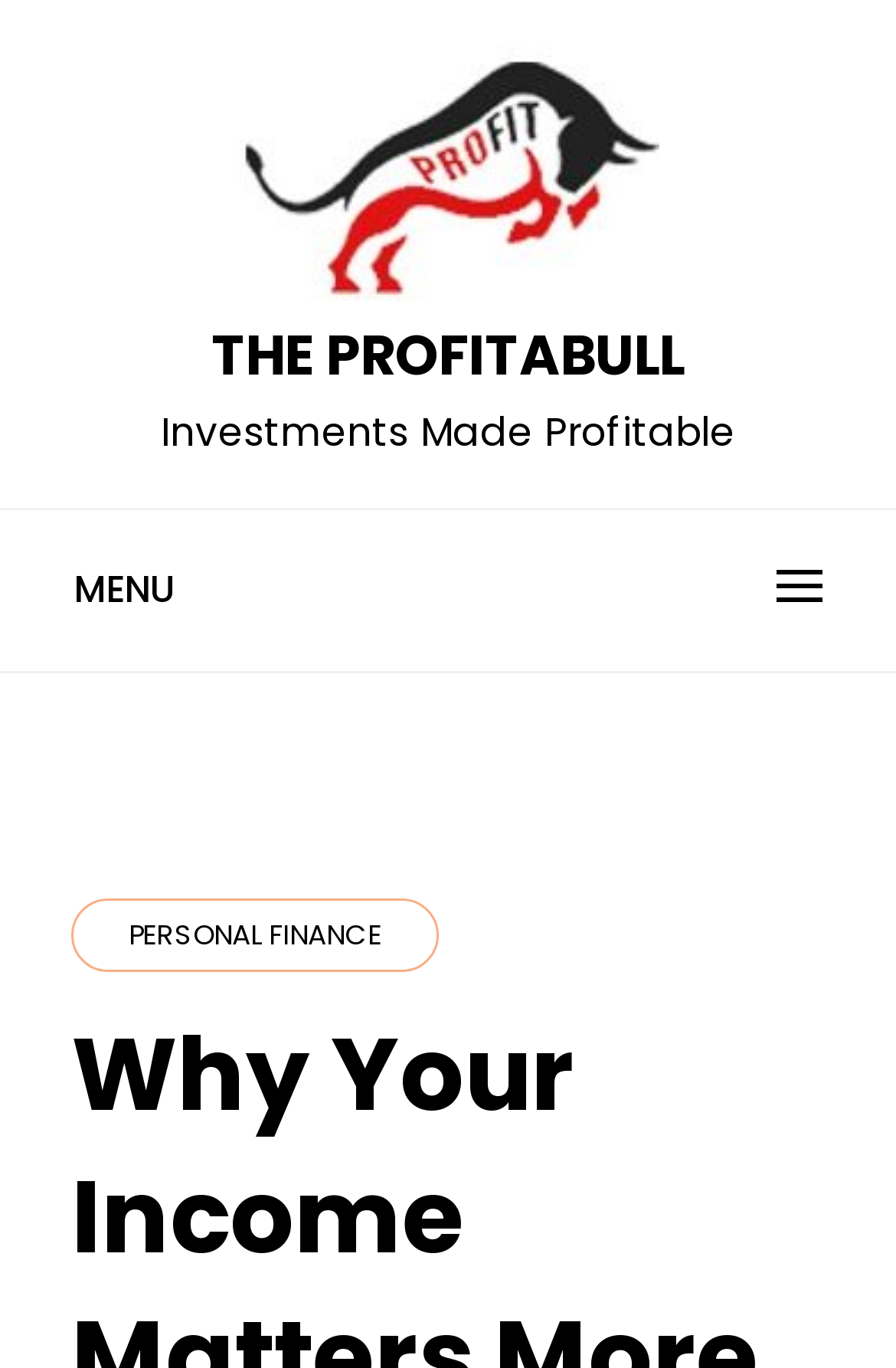Give a one-word or short-phrase answer to the following question: 
How many buttons are on the webpage?

3